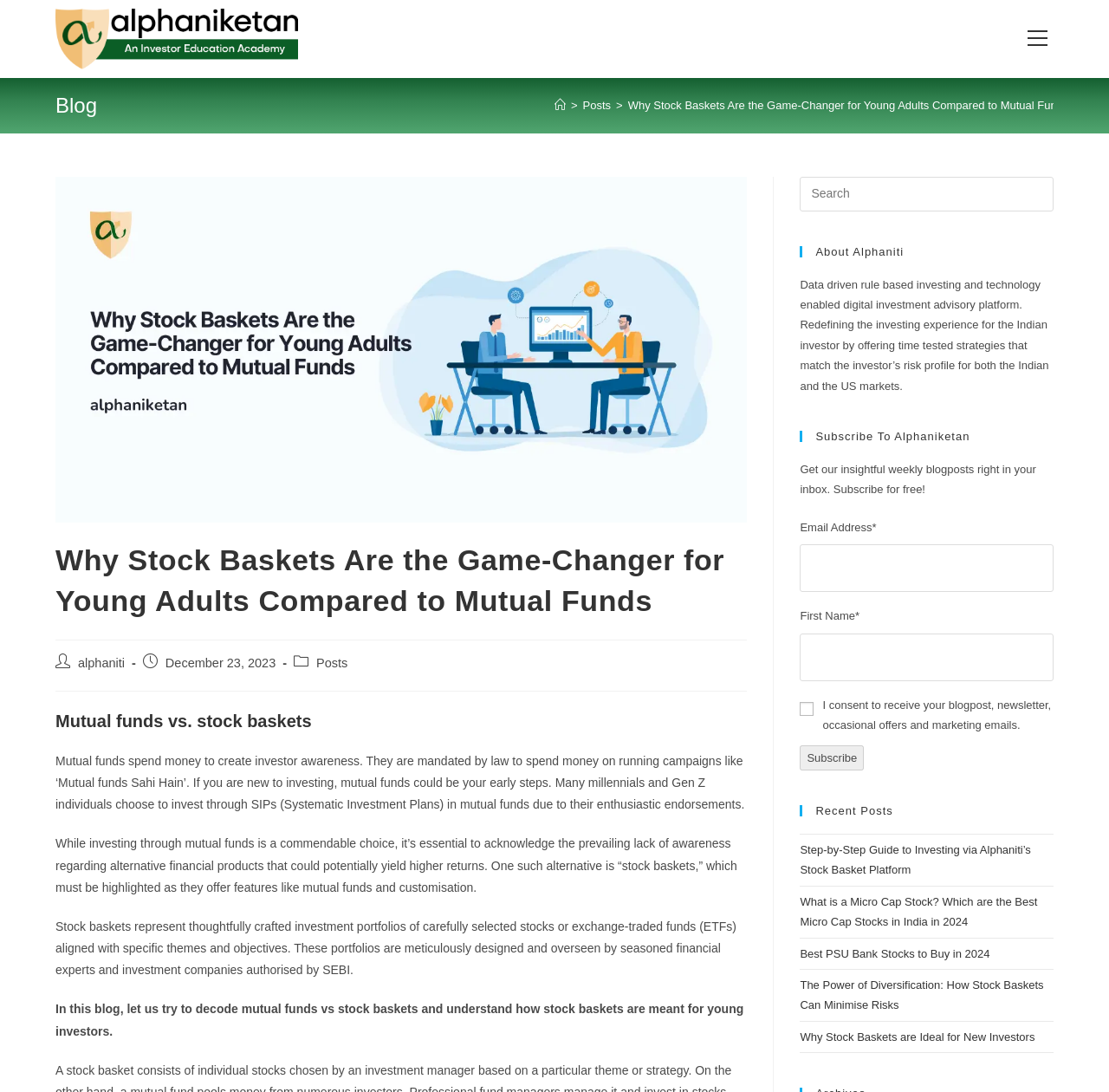What is the purpose of the search box?
Answer the question using a single word or phrase, according to the image.

Search this website